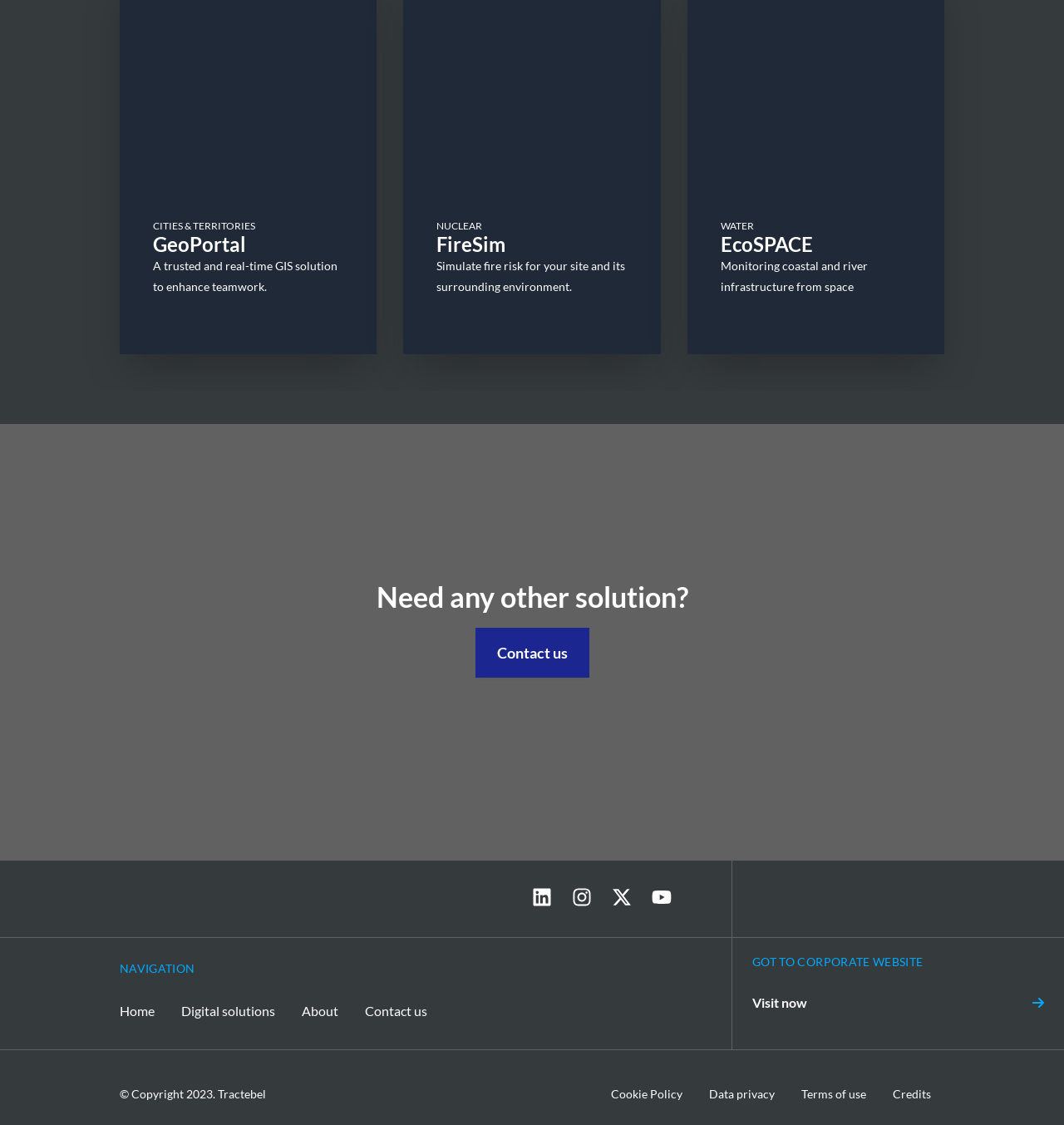Answer the question below with a single word or a brief phrase: 
How can I contact the company?

Contact us link